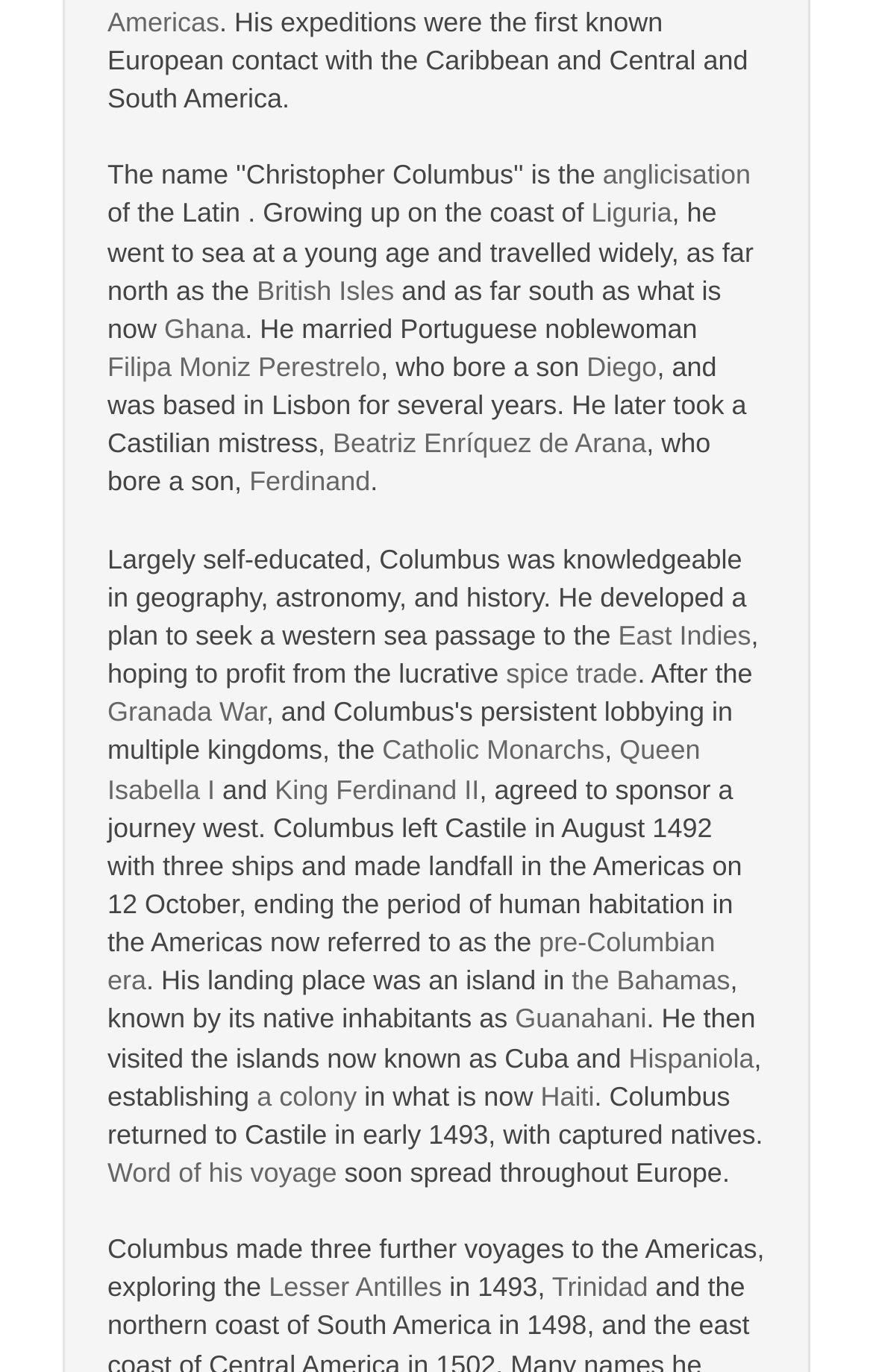Determine the bounding box coordinates of the region that needs to be clicked to achieve the task: "Discover more about the island of Hispaniola".

[0.72, 0.759, 0.864, 0.782]